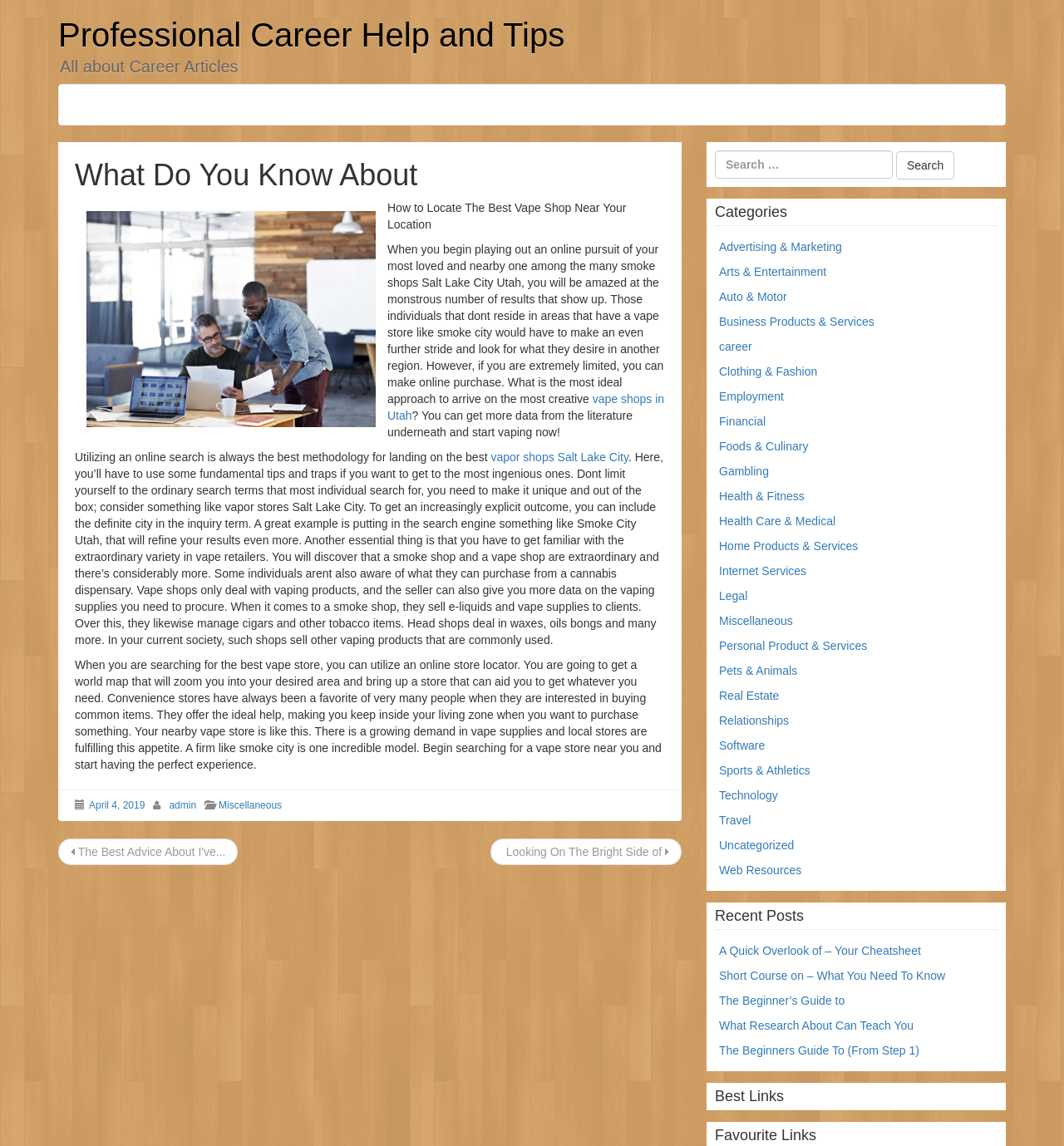Locate the bounding box coordinates for the element described below: "parent_node: Search name="s" placeholder="Search"". The coordinates must be four float values between 0 and 1, formatted as [left, top, right, bottom].

None